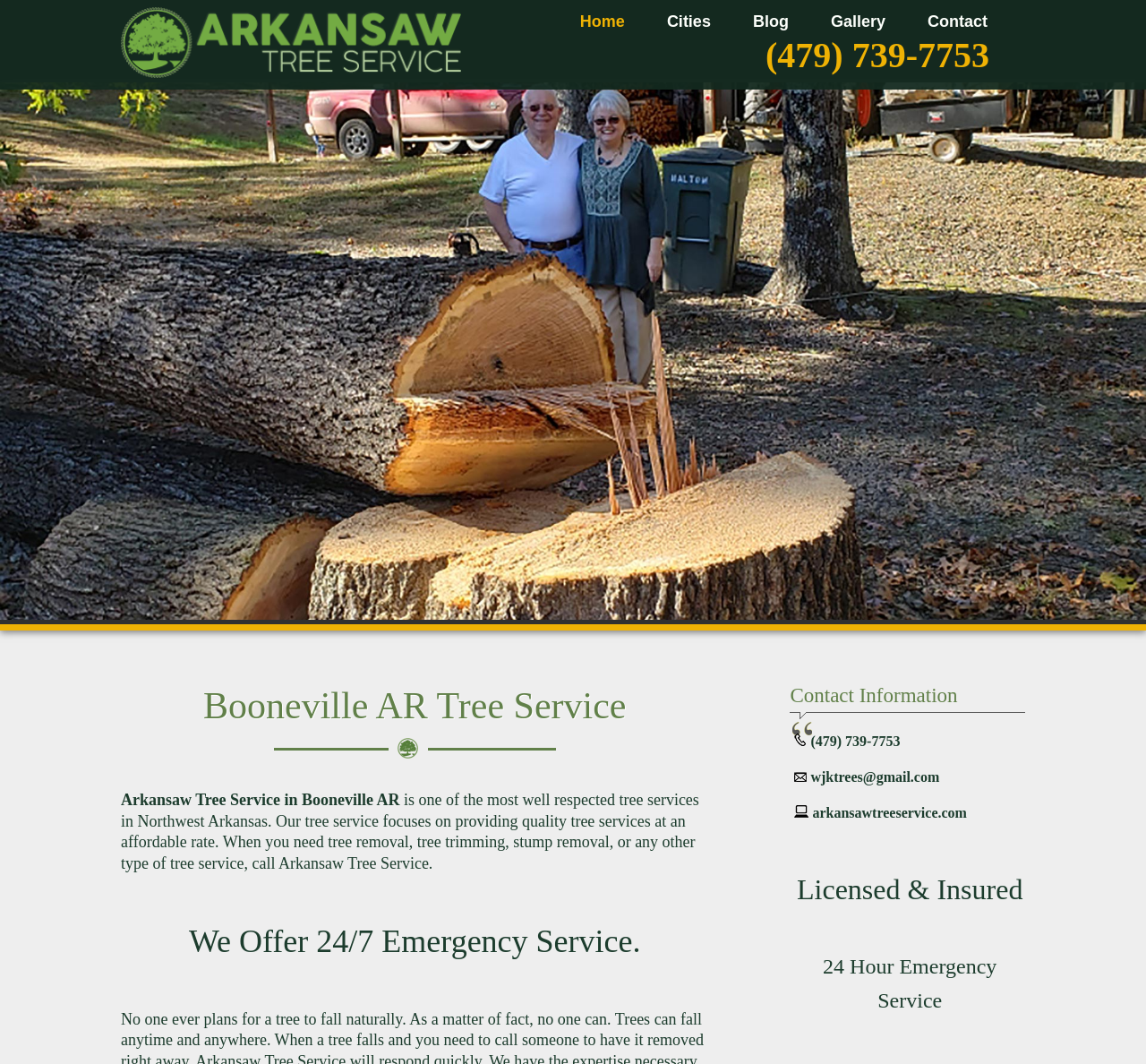Identify the bounding box for the element characterized by the following description: "(479) 739-7753".

[0.707, 0.69, 0.785, 0.704]